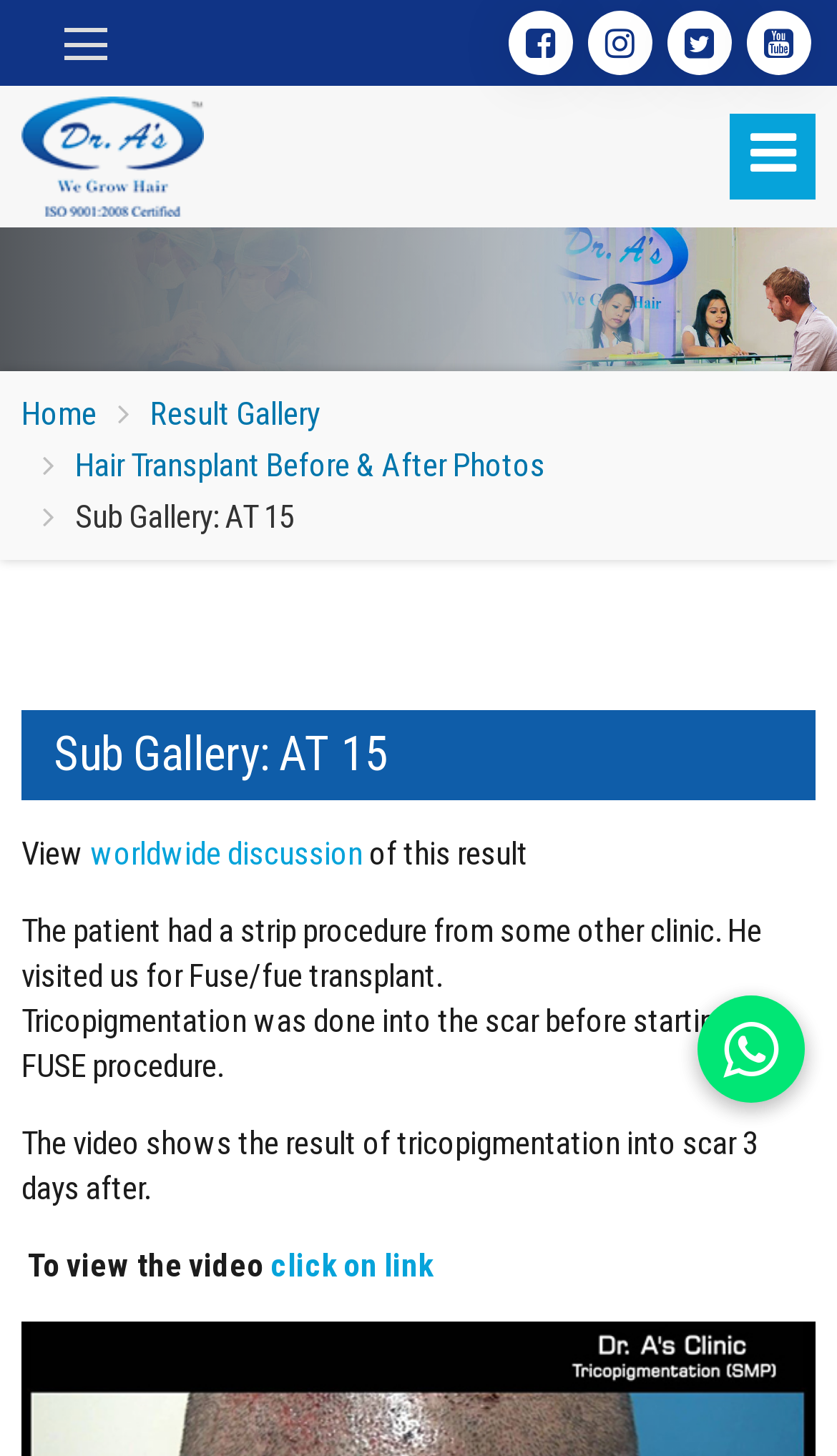Using the information from the screenshot, answer the following question thoroughly:
How many social media links are there?

I counted the number of social media links at the top of the webpage, which are Facebook, Instagram, Twitter, and Youtube, so there are 4 social media links.